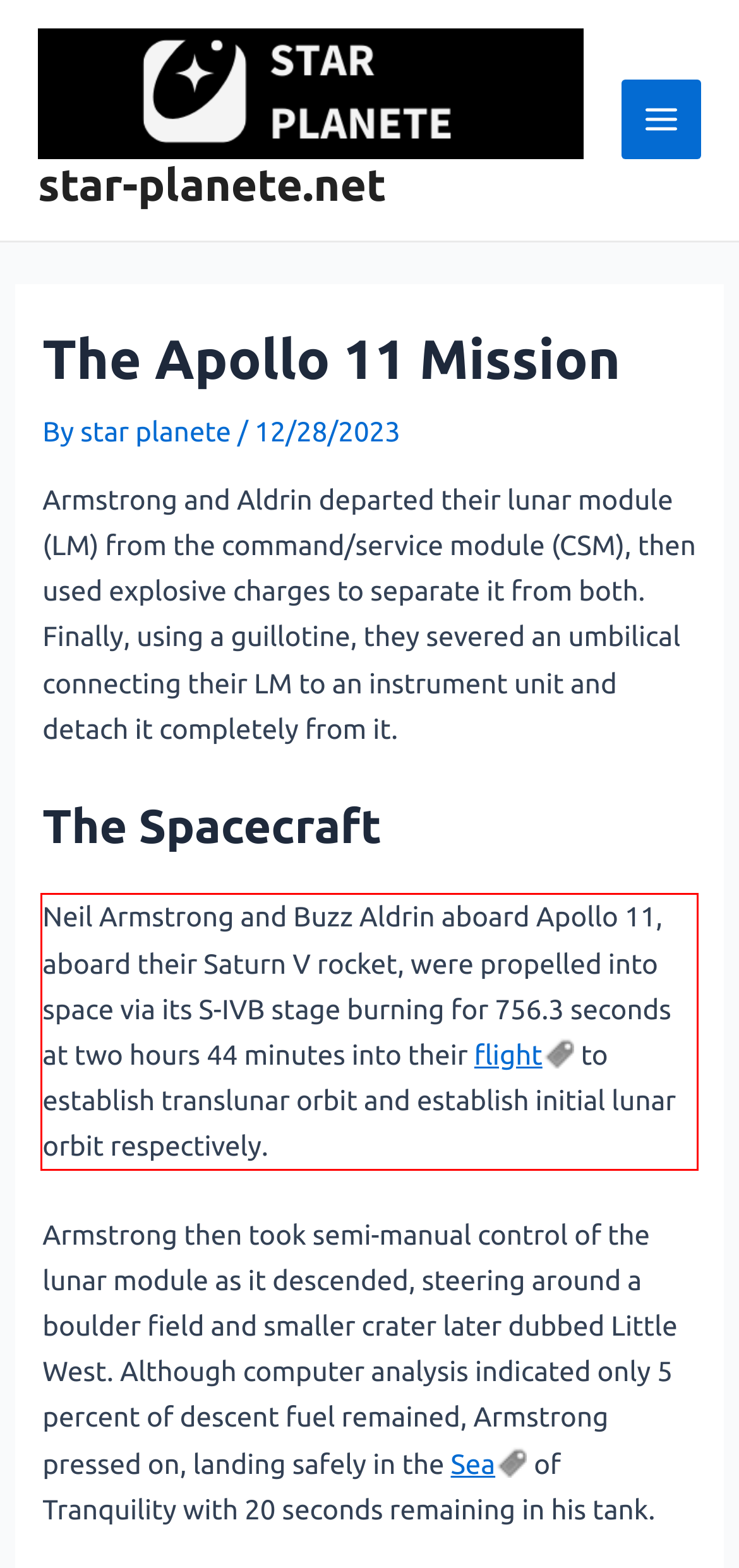Perform OCR on the text inside the red-bordered box in the provided screenshot and output the content.

Neil Armstrong and Buzz Aldrin aboard Apollo 11, aboard their Saturn V rocket, were propelled into space via its S-IVB stage burning for 756.3 seconds at two hours 44 minutes into their flight to establish translunar orbit and establish initial lunar orbit respectively.